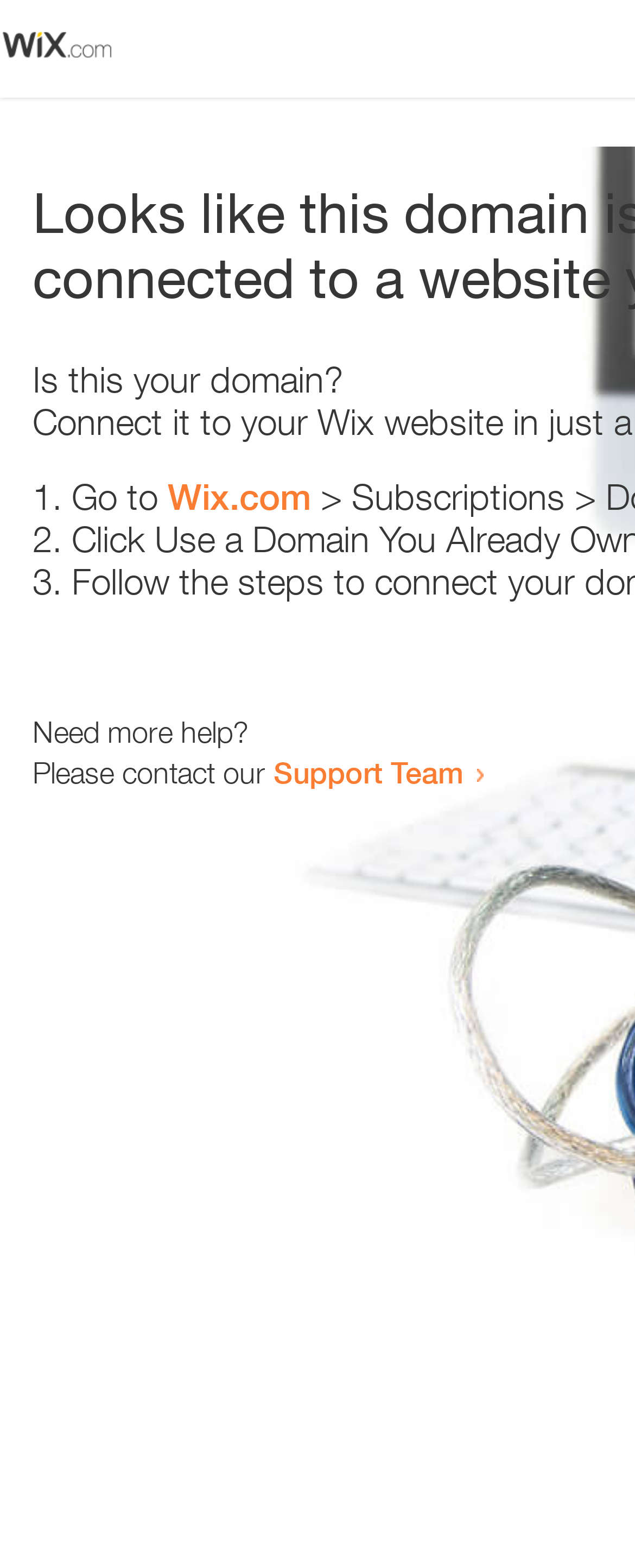Find the bounding box of the web element that fits this description: "Support Team".

[0.431, 0.481, 0.731, 0.504]